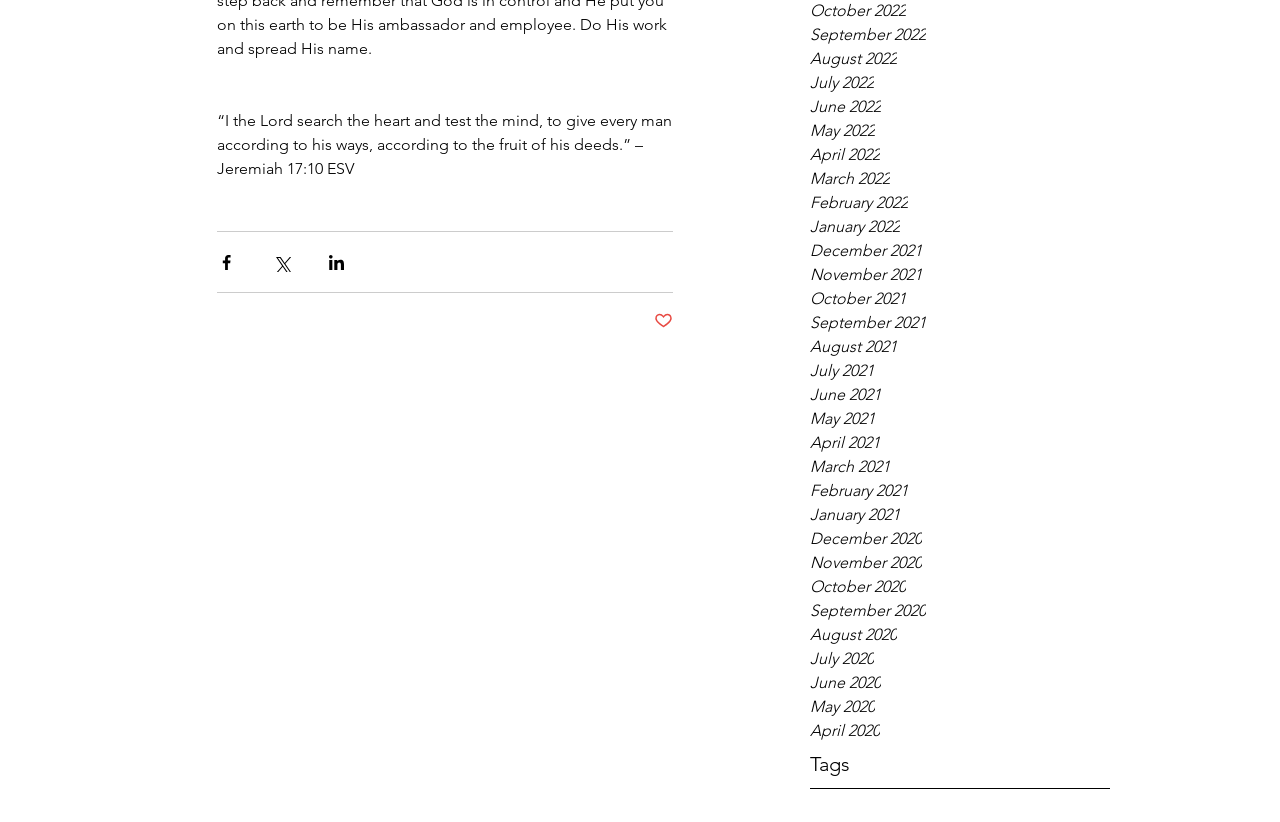Please specify the bounding box coordinates of the clickable region necessary for completing the following instruction: "Click on Tags". The coordinates must consist of four float numbers between 0 and 1, i.e., [left, top, right, bottom].

[0.633, 0.915, 0.664, 0.944]